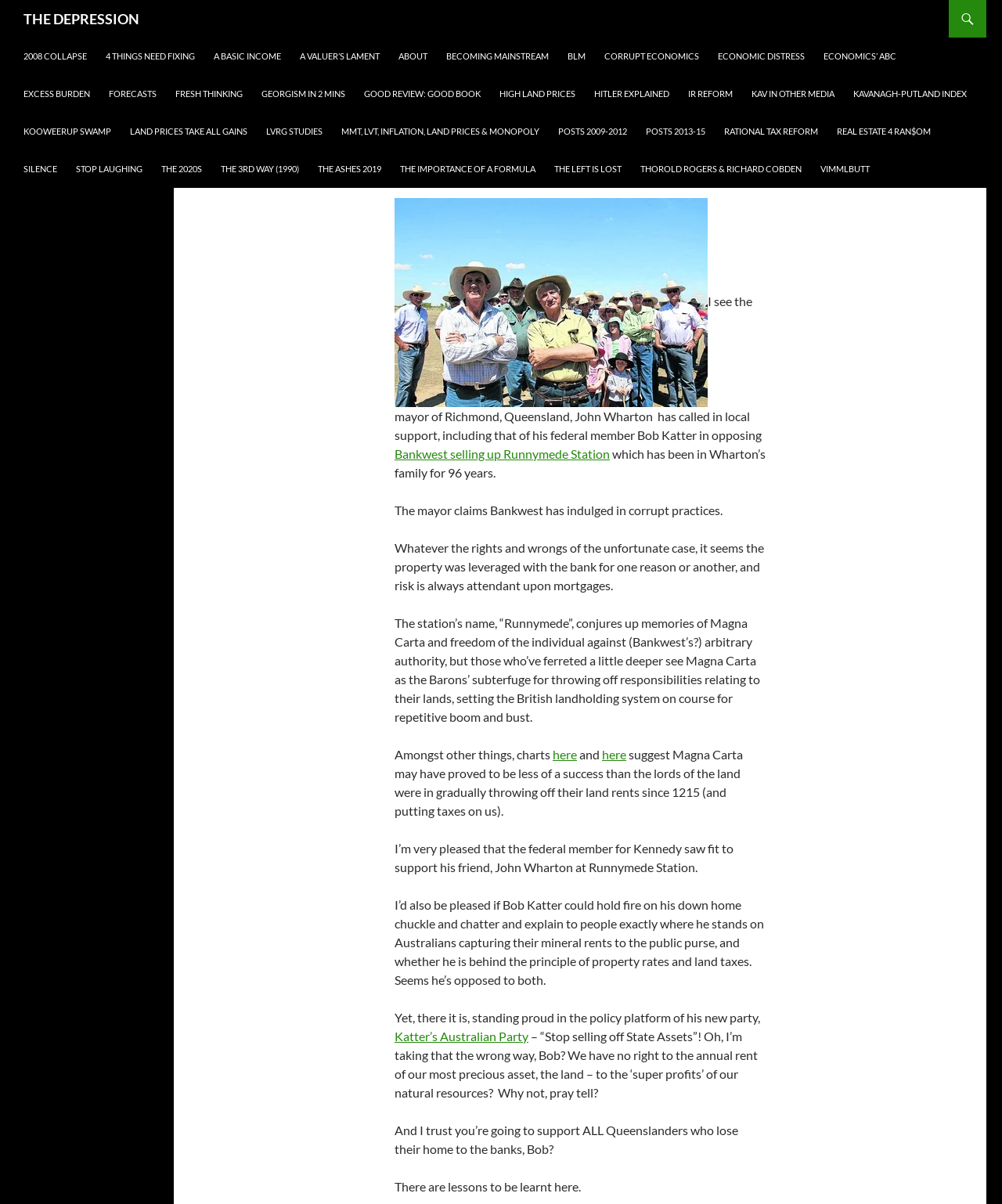What is the name of Bob Katter's party?
Examine the screenshot and reply with a single word or phrase.

Katter's Australian Party